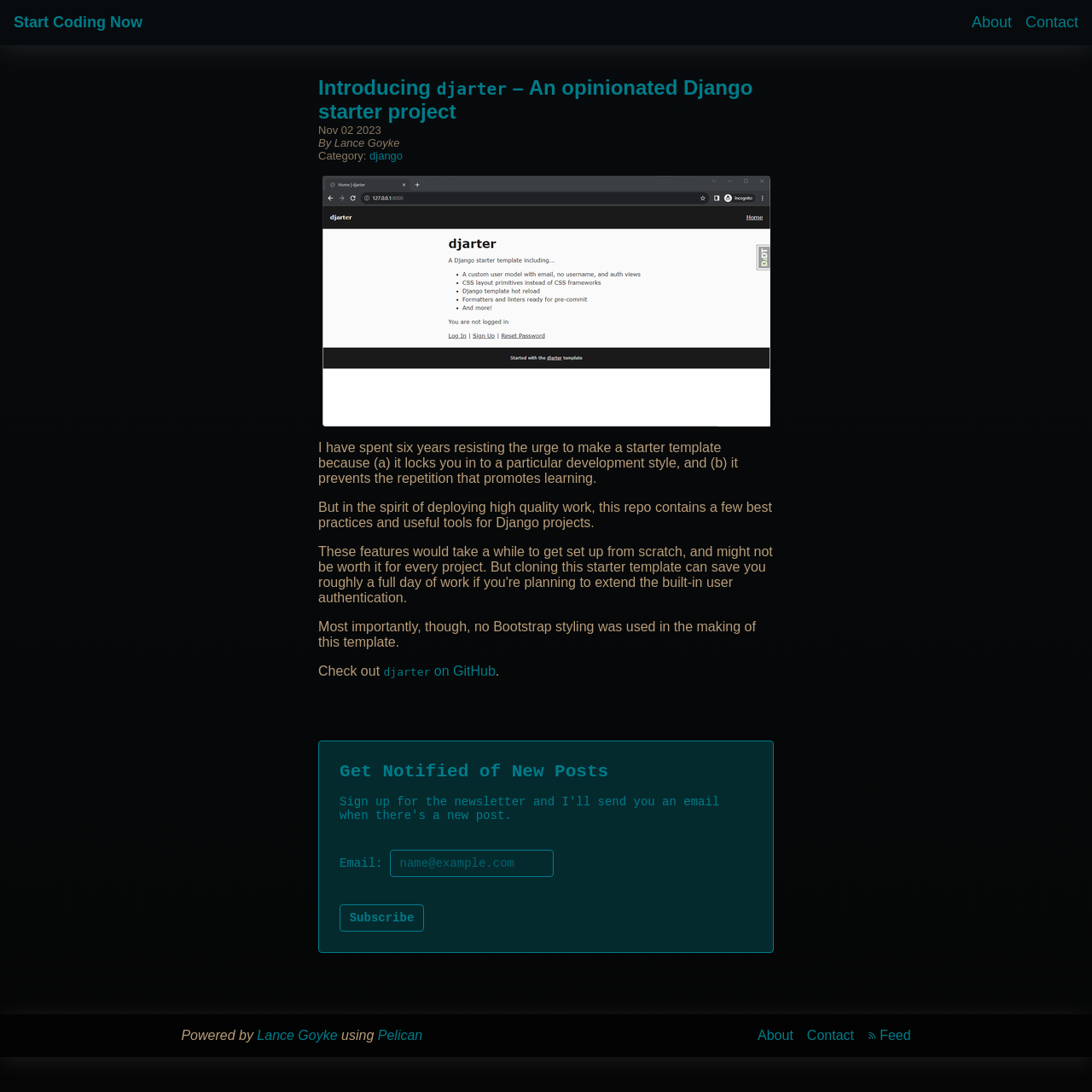Identify the bounding box coordinates of the clickable region necessary to fulfill the following instruction: "Subscribe to newsletter". The bounding box coordinates should be four float numbers between 0 and 1, i.e., [left, top, right, bottom].

[0.311, 0.828, 0.388, 0.853]